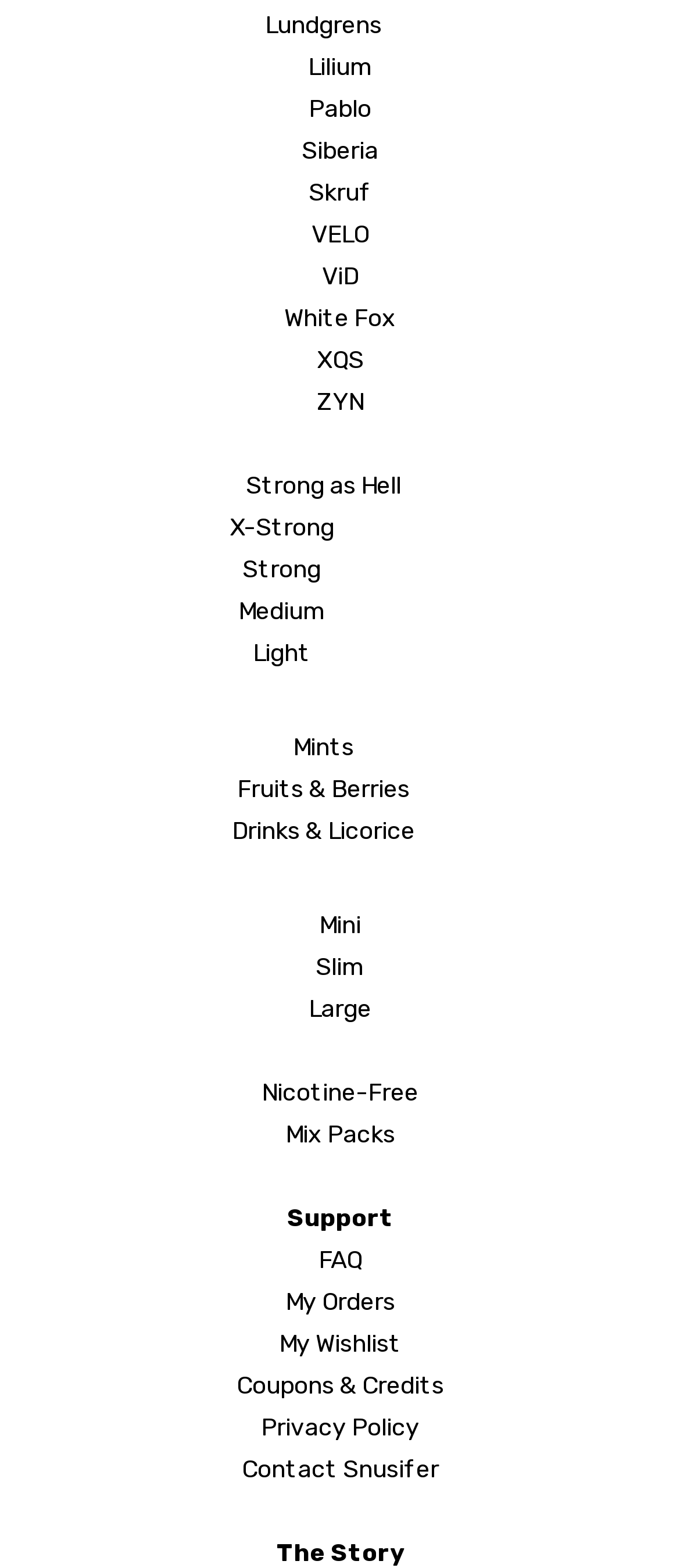Find the bounding box coordinates for the HTML element described as: "Contact Snusifer". The coordinates should consist of four float values between 0 and 1, i.e., [left, top, right, bottom].

[0.355, 0.928, 0.645, 0.947]